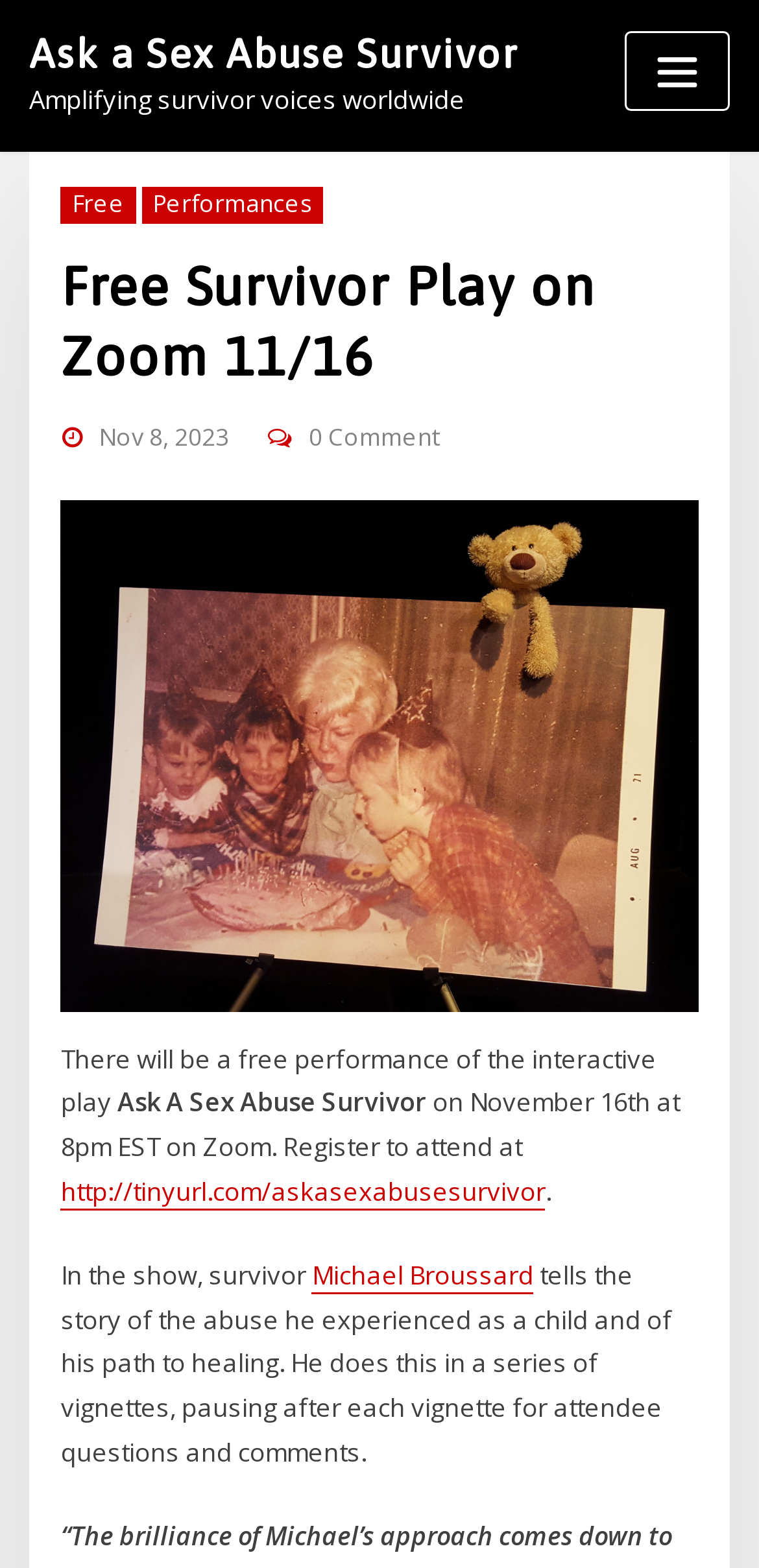Bounding box coordinates must be specified in the format (top-left x, top-left y, bottom-right x, bottom-right y). All values should be floating point numbers between 0 and 1. What are the bounding box coordinates of the UI element described as: Ask a Sex Abuse Survivor

[0.038, 0.02, 0.685, 0.048]